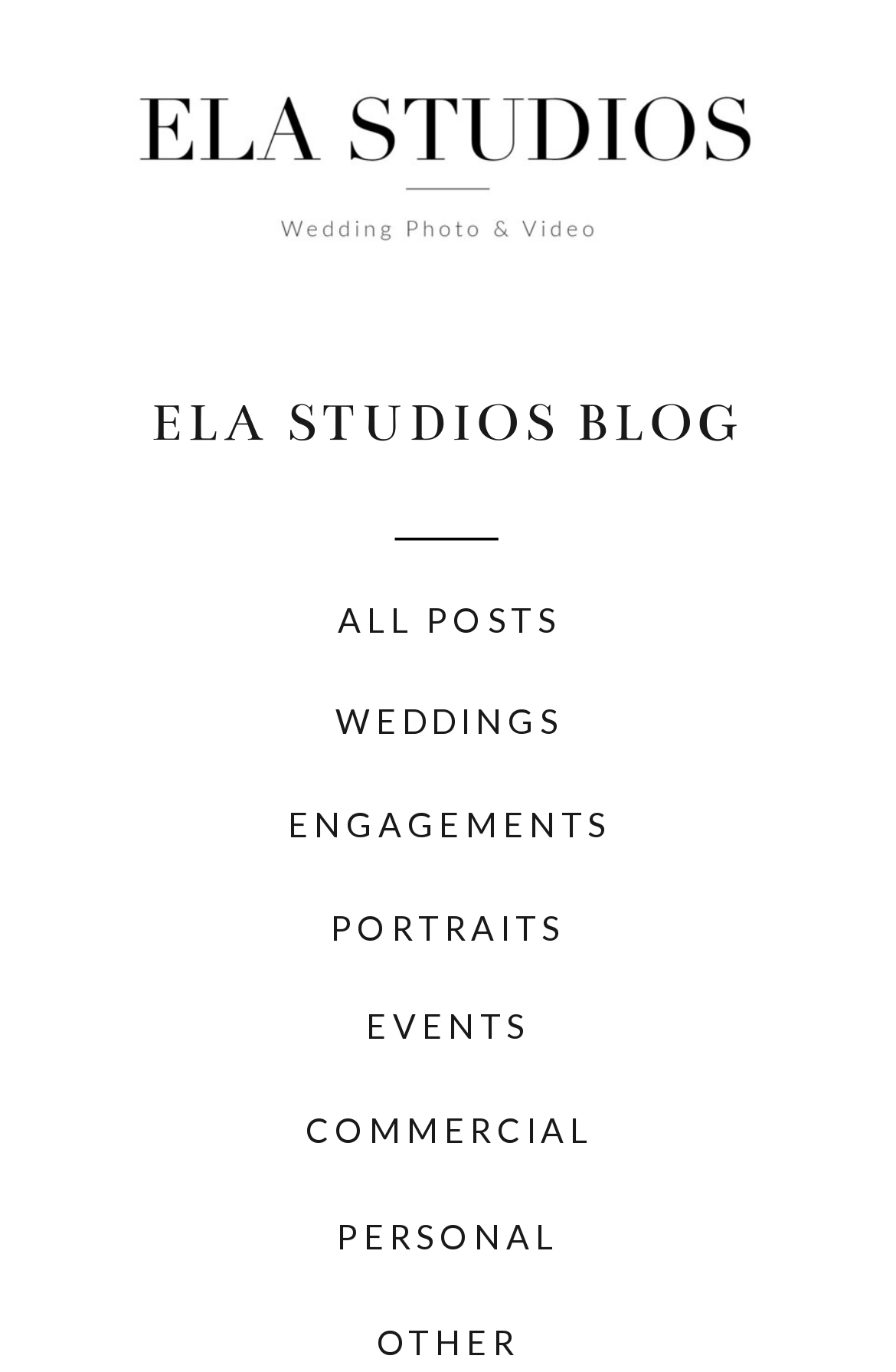Please identify the bounding box coordinates of the area that needs to be clicked to follow this instruction: "check ALL POSTS".

[0.377, 0.437, 0.626, 0.467]